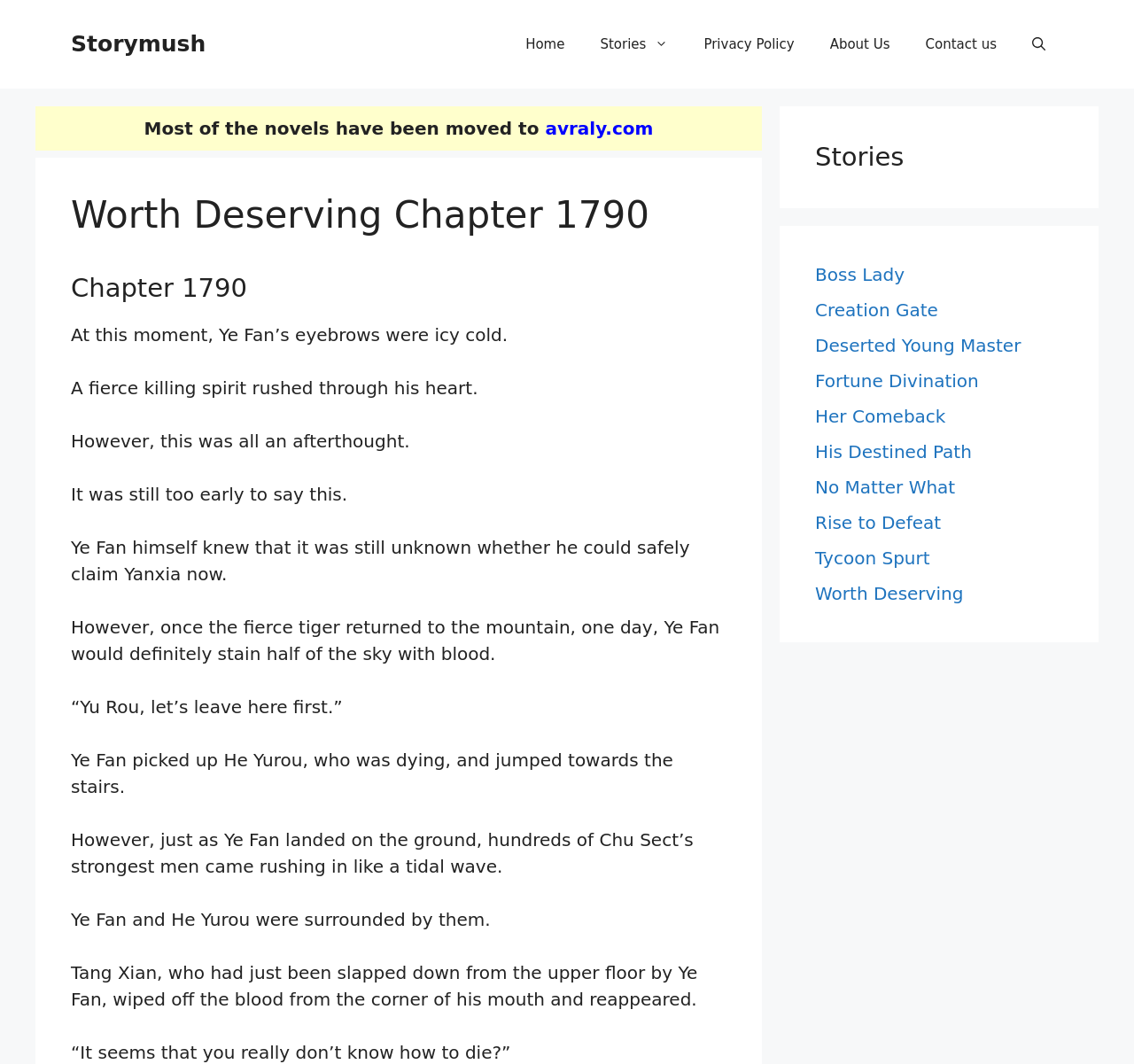Describe every aspect of the webpage comprehensively.

This webpage appears to be a chapter page from a novel reading website, specifically Chapter 1790 of "Worth Deserving". At the top, there is a banner with a link to the website's homepage, "Storymush", and a navigation menu with links to "Home", "Stories", "Privacy Policy", "About Us", and "Contact us". 

Below the navigation menu, there is a notice stating that most of the novels have been moved to another website, "avraly.com". 

The main content of the page is the chapter itself, with a heading "Worth Deserving Chapter 1790" followed by several paragraphs of text describing the story. The text is arranged in a single column, with each paragraph separated by a small gap. 

To the right of the main content, there are two sections with links to other stories. The top section has a heading "Stories" and lists several story titles, including "Boss Lady", "Creation Gate", and "Worth Deserving". The bottom section lists more story titles, including "Deserted Young Master", "Fortune Divination", and "Tycoon Spurt".